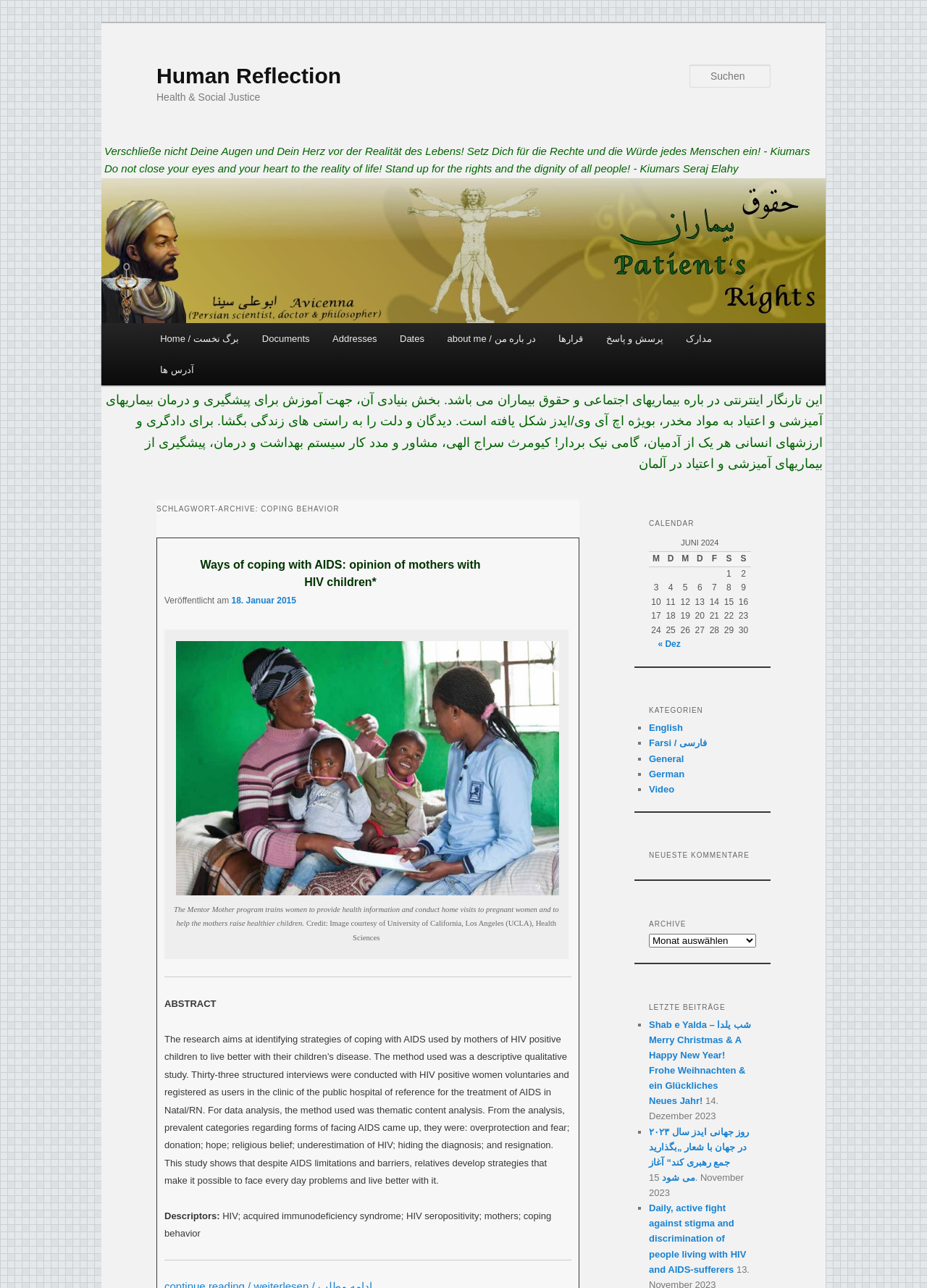Find the bounding box coordinates of the area that needs to be clicked in order to achieve the following instruction: "view calendar". The coordinates should be specified as four float numbers between 0 and 1, i.e., [left, top, right, bottom].

[0.7, 0.399, 0.816, 0.414]